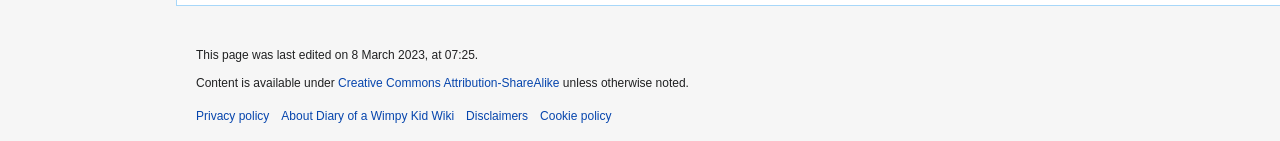Give a one-word or short phrase answer to this question: 
What is the license of the content?

Creative Commons Attribution-ShareAlike